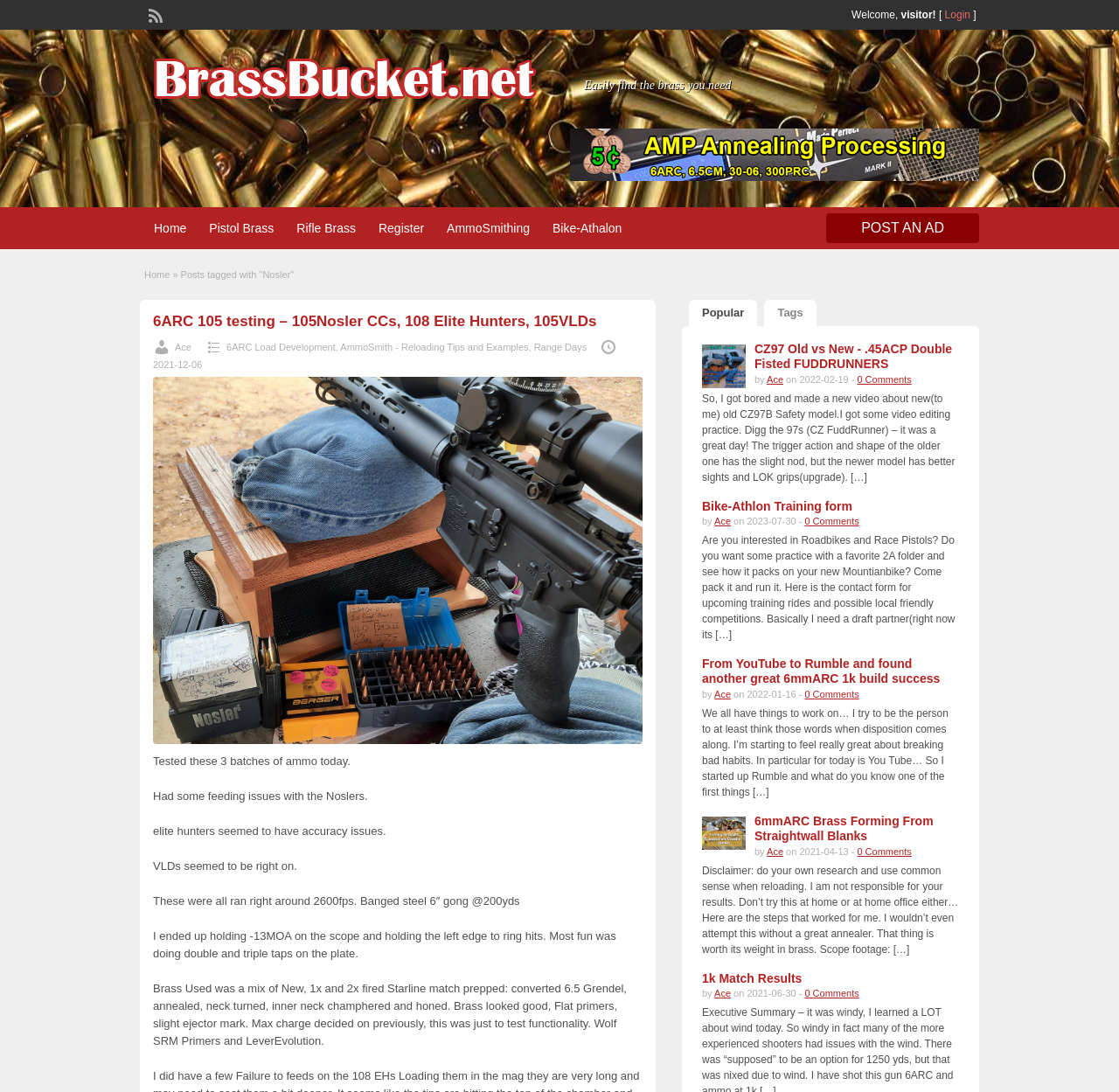Identify the bounding box coordinates of the specific part of the webpage to click to complete this instruction: "Read 6ARC 105 testing article".

[0.137, 0.287, 0.574, 0.303]